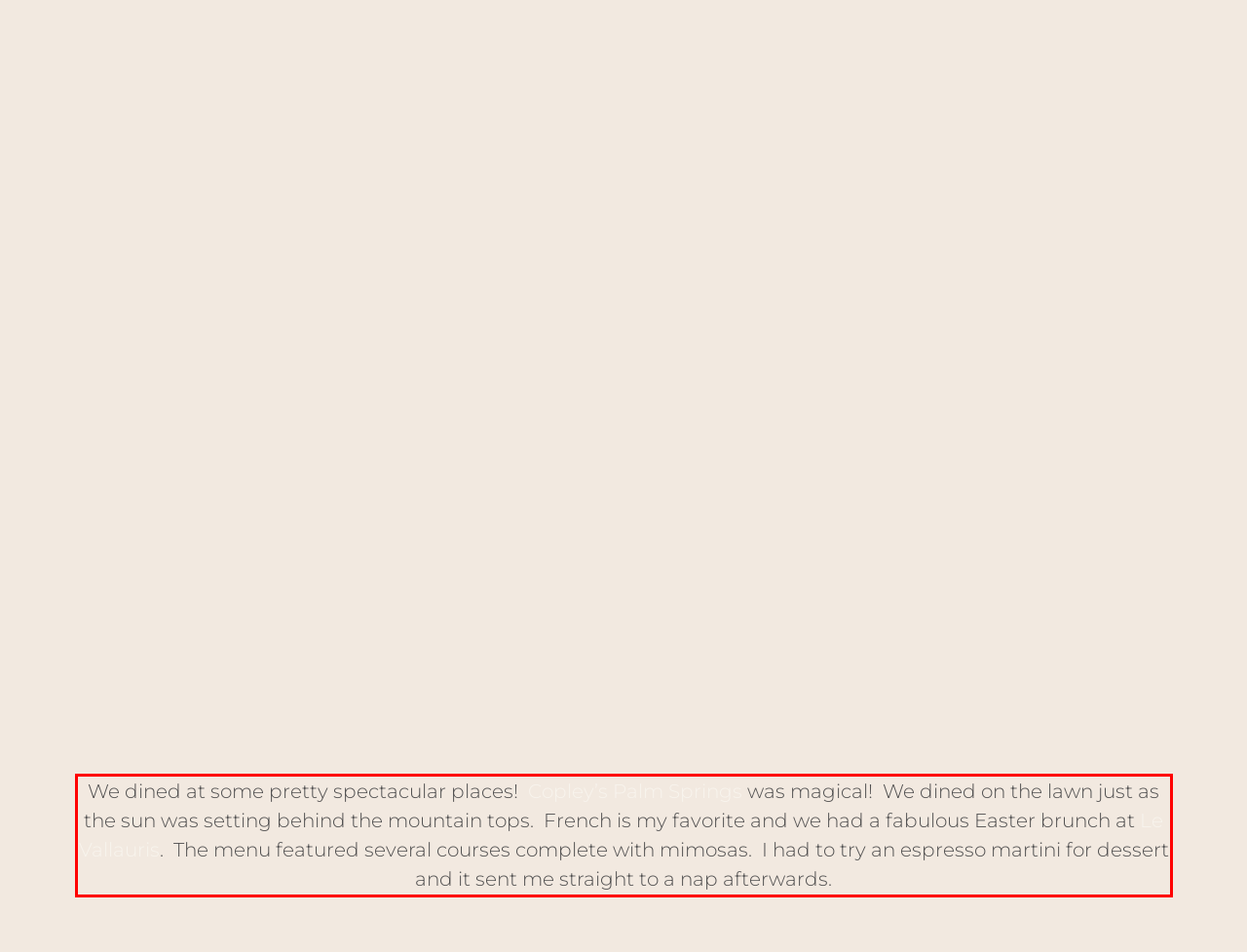Review the webpage screenshot provided, and perform OCR to extract the text from the red bounding box.

We dined at some pretty spectacular places! Copley’s Palm Springs was magical! We dined on the lawn just as the sun was setting behind the mountain tops. French is my favorite and we had a fabulous Easter brunch at Le Vallauris. The menu featured several courses complete with mimosas. I had to try an espresso martini for dessert and it sent me straight to a nap afterwards.